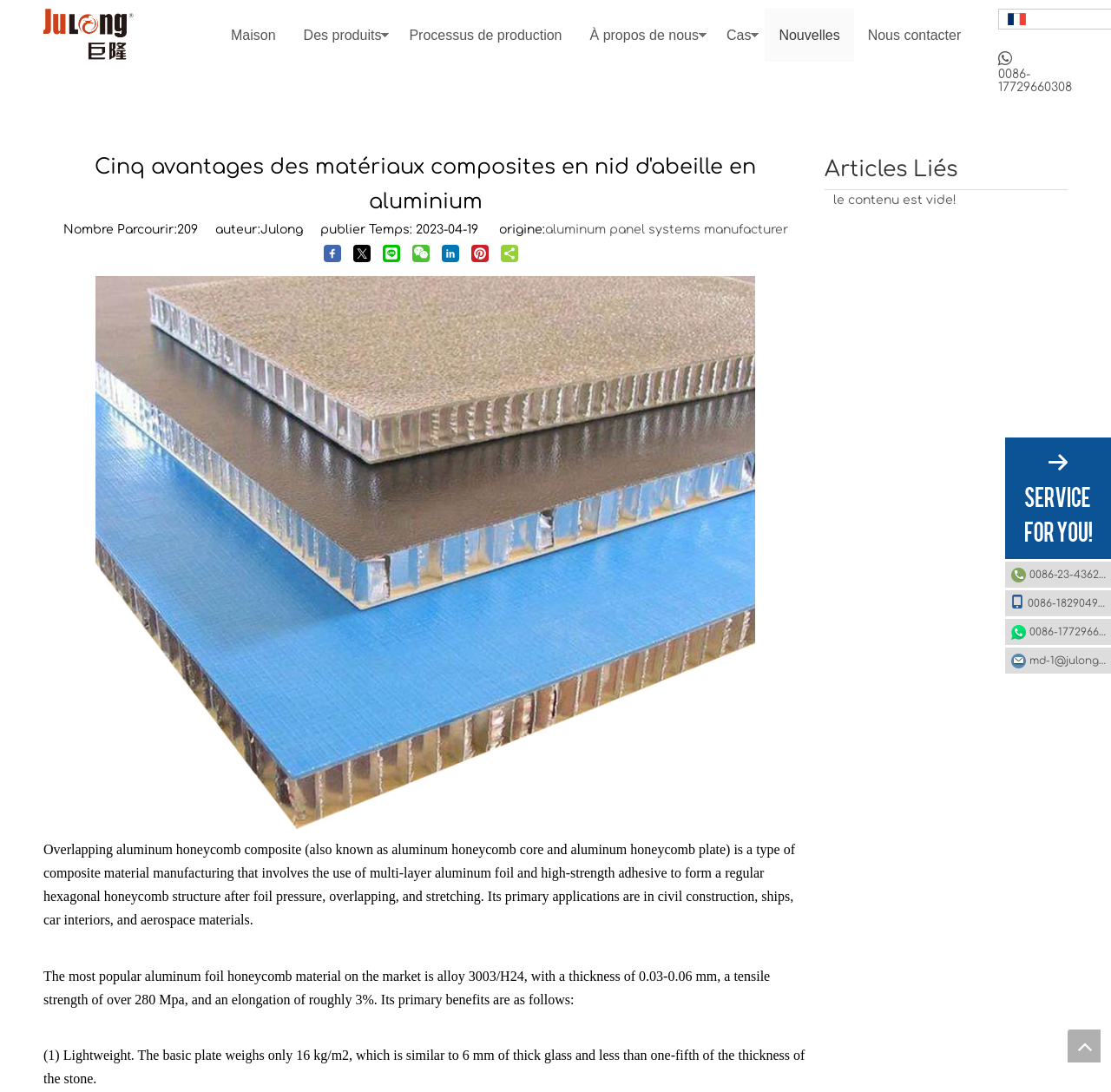What is the thickness of the aluminum foil used in the honeycomb structure?
Based on the image, provide a one-word or brief-phrase response.

0.03-0.06 mm